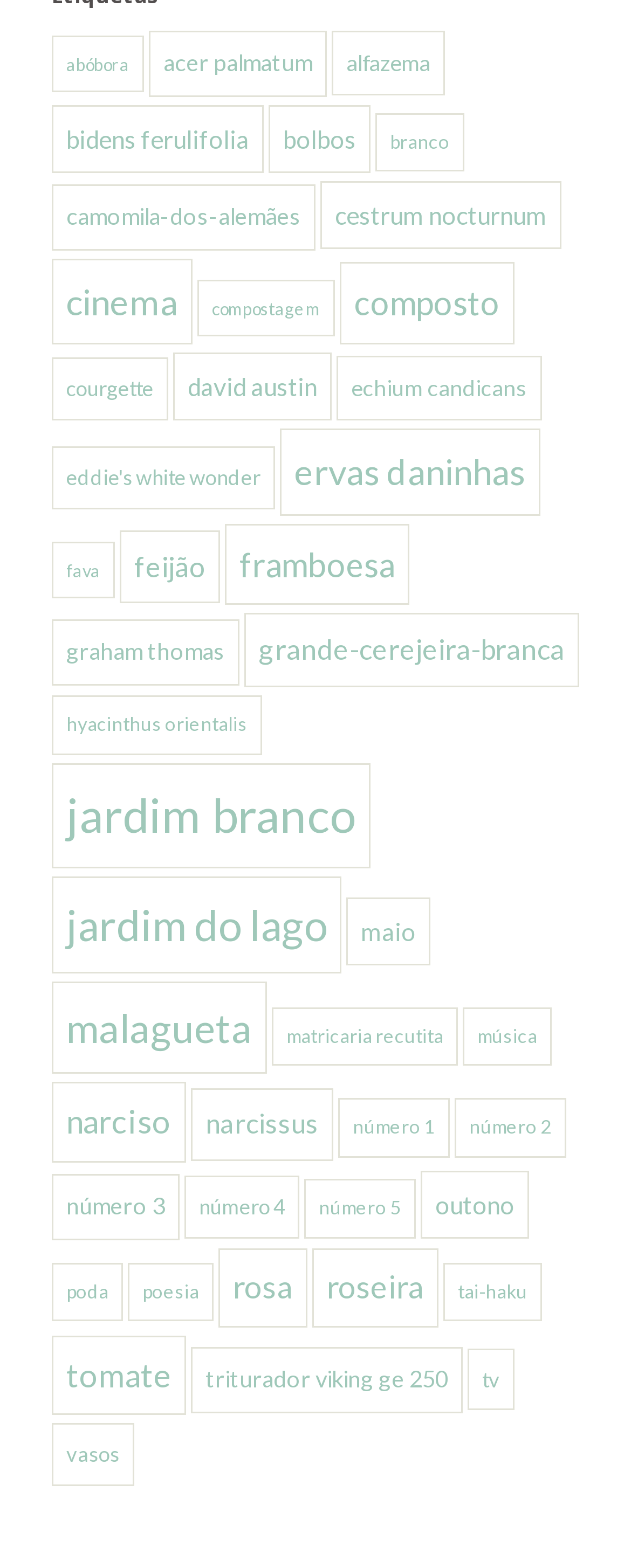What is the first item on the list?
Please provide a single word or phrase as your answer based on the image.

abóbora